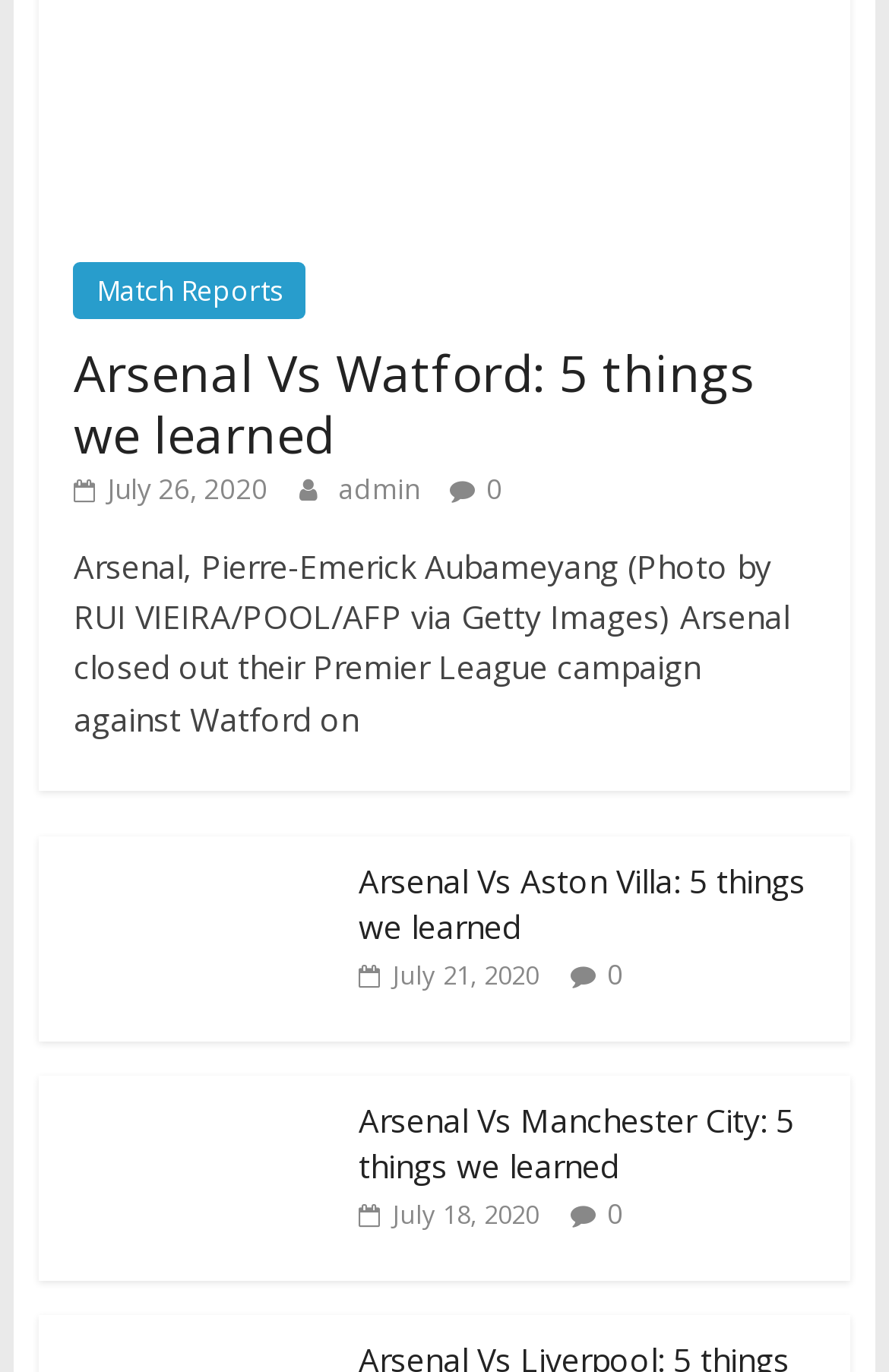Please identify the bounding box coordinates of the region to click in order to complete the task: "Read article about Arsenal Vs Watford". The coordinates must be four float numbers between 0 and 1, specified as [left, top, right, bottom].

[0.083, 0.233, 0.917, 0.338]